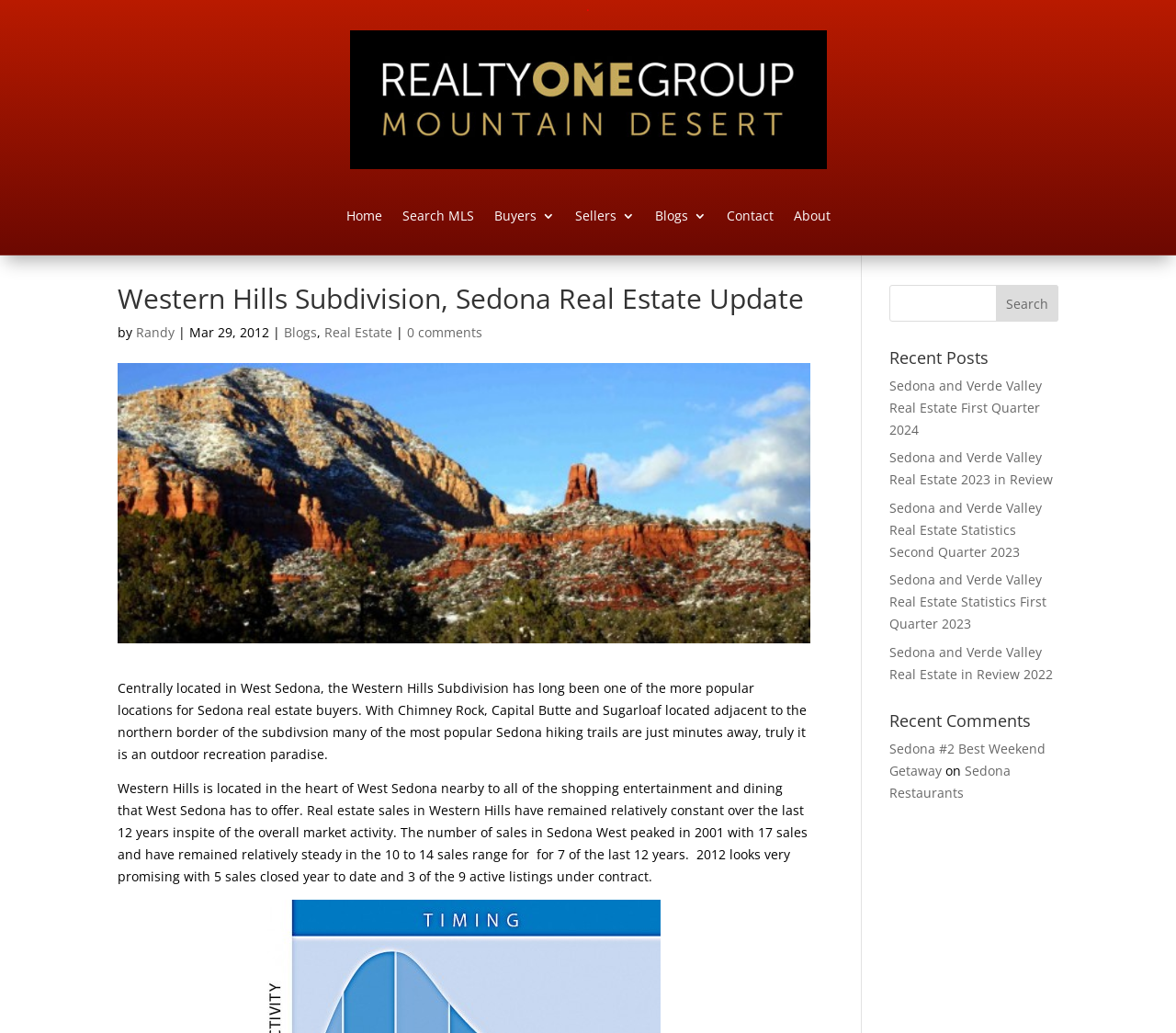What is the principal heading displayed on the webpage?

Western Hills Subdivision, Sedona Real Estate Update